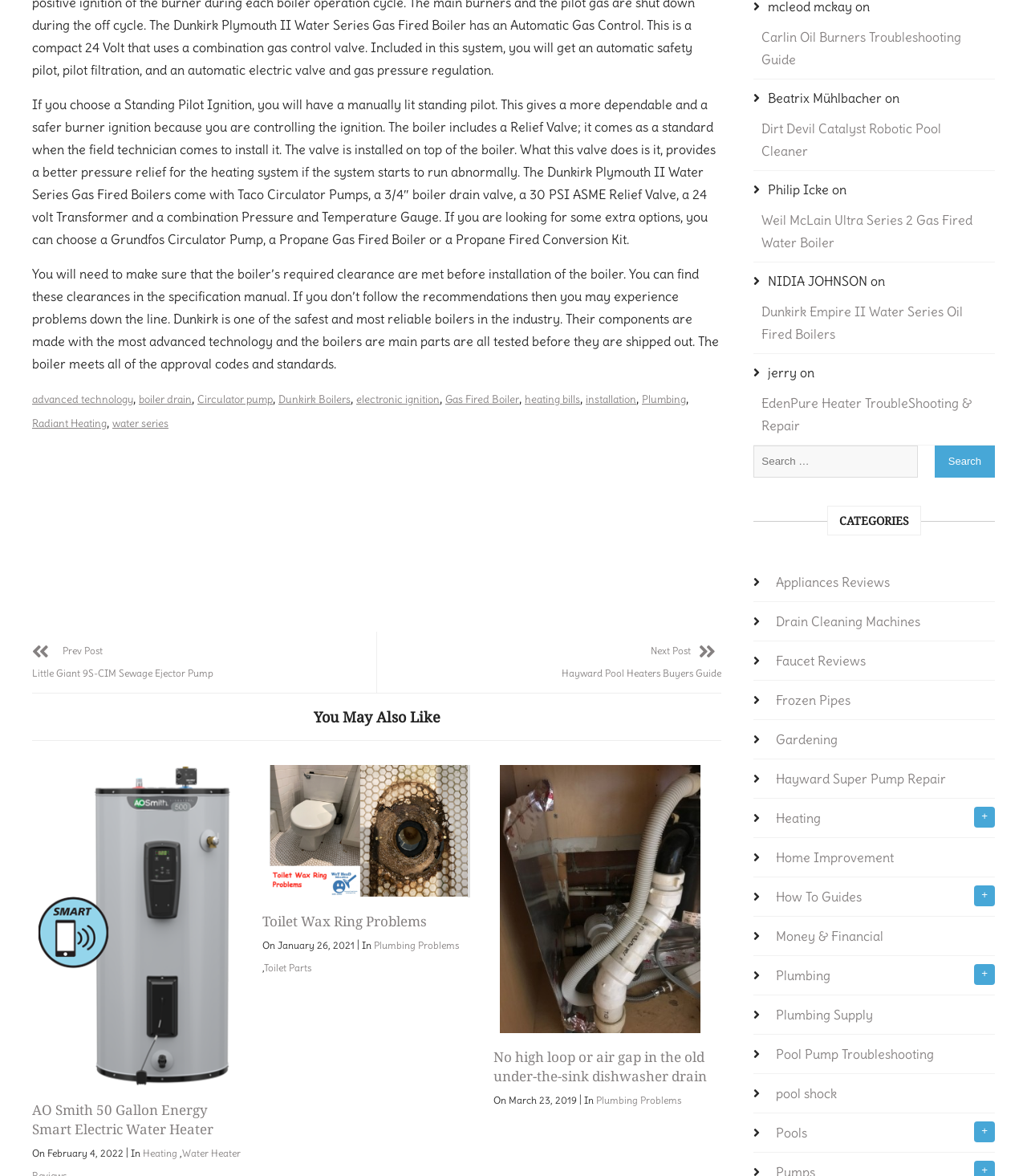Please specify the coordinates of the bounding box for the element that should be clicked to carry out this instruction: "Click on the link 'advanced technology'". The coordinates must be four float numbers between 0 and 1, formatted as [left, top, right, bottom].

[0.031, 0.334, 0.13, 0.346]